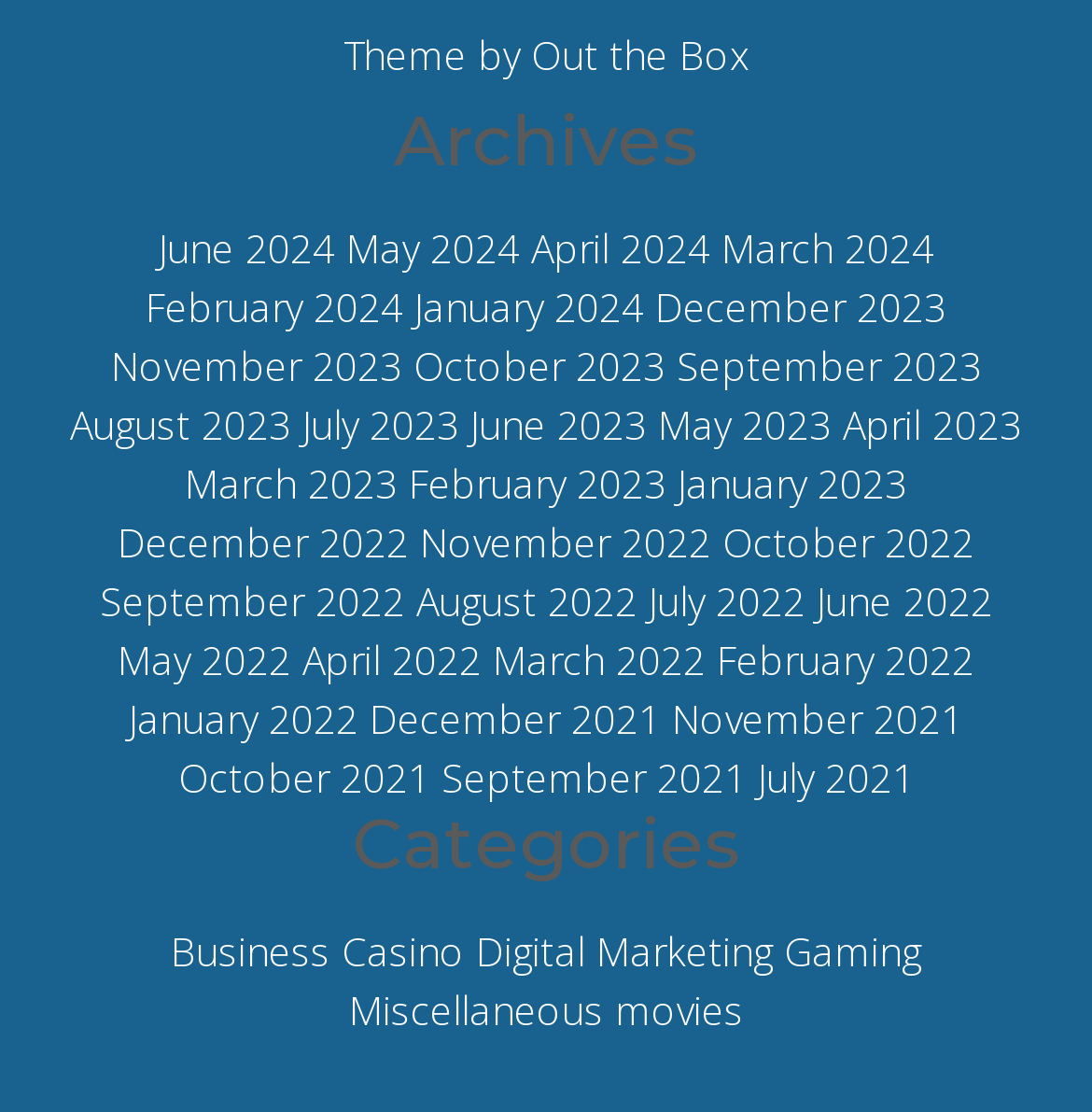Locate the bounding box coordinates of the element you need to click to accomplish the task described by this instruction: "Check out movies".

[0.563, 0.882, 0.681, 0.935]